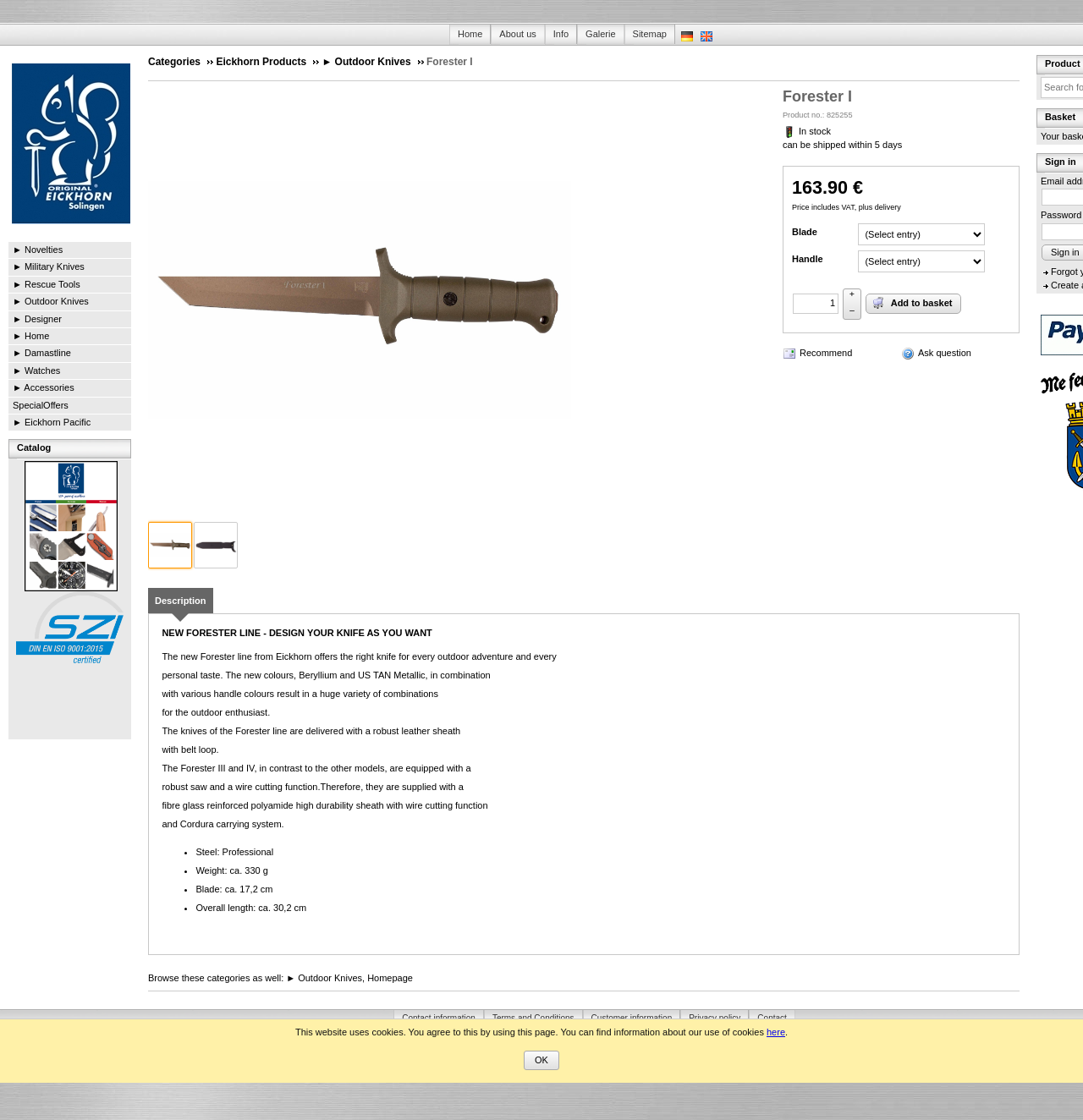Construct a comprehensive caption that outlines the webpage's structure and content.

The webpage is about a product called Forester I from Eickhorn Solingen GmbH. At the top, there is a navigation menu with links to "Home", "About us", "Info", "Galerie", and "Sitemap". Below the navigation menu, there are links to switch the country/language to either "Deutschland (Deutsch)" or "United Kingdom (English)". 

On the left side, there is a logo and a menu with links to various categories, including "Novelties", "Military Knives", "Rescue Tools", "Outdoor Knives", "Designer", "Home", "Damastline", "Watches", "Accessories", "SpecialOffers", and "Eickhorn Pacific". 

In the main content area, there is a heading that reads "Categories Eickhorn Products ► Outdoor Knives Forester I". Below the heading, there is a horizontal separator line. 

The product information section starts with a heading that reads "Forester I". Below the heading, there is a product description, including the product number, availability, and price. The price is €163.90, including VAT, and there is a link to learn more about delivery. 

There is a table with two rows, each containing a dropdown menu to select the blade and handle of the knife. Below the table, there is a textbox to enter the quantity, with a "+" and "-" button to adjust the quantity. There is also an "Add to basket" button. 

On the right side, there are links to "Recommend" and "Ask question". Below these links, there is an "Expand" button that reveals more images of the product. 

At the bottom, there is a tab list with a single tab "Description" that is currently selected. The tab panel displays a detailed product description, including text about the new Forester line and its features.